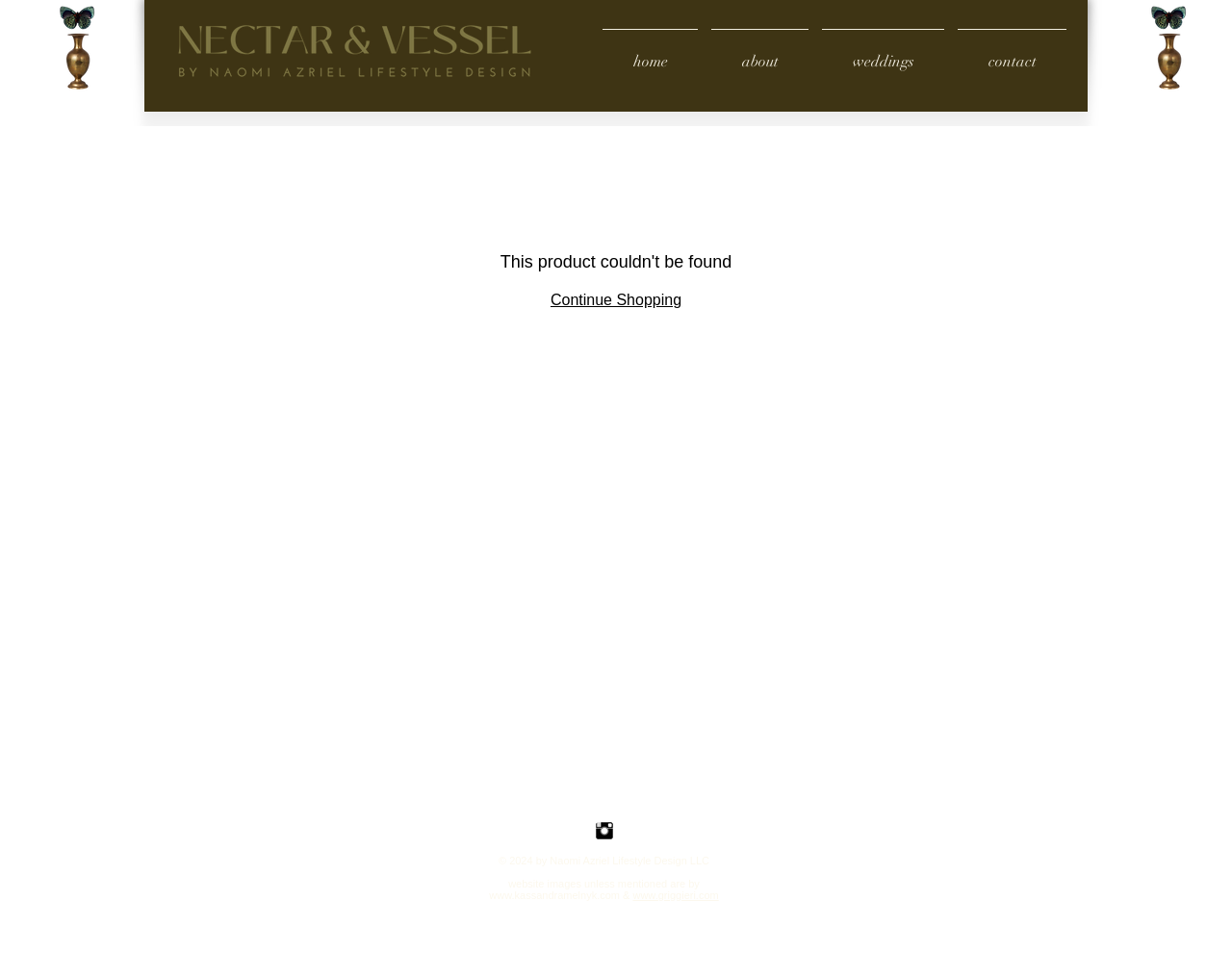Given the element description Continue Shopping, predict the bounding box coordinates for the UI element in the webpage screenshot. The format should be (top-left x, top-left y, bottom-right x, bottom-right y), and the values should be between 0 and 1.

[0.447, 0.299, 0.553, 0.315]